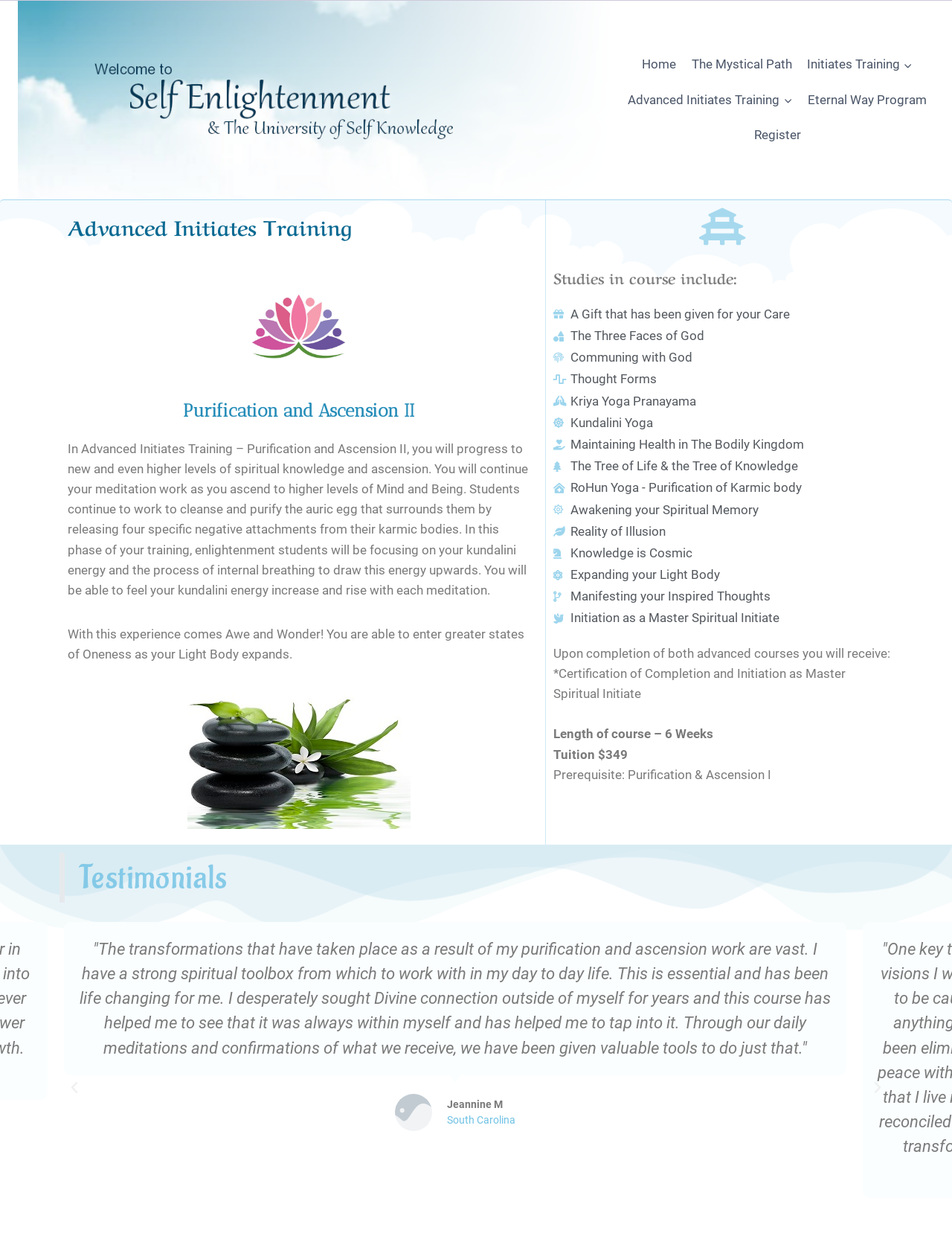Give a detailed account of the webpage, highlighting key information.

This webpage is about Advanced Initiates Training – Purification and Ascension II – Self Enlightenment. At the top, there is a link and an image with the same title "Self Enlightenment". Below this, there is a main menu navigation bar with links to "Home", "The Mystical Path", "Initiates Training", "Advanced Initiates Training", and "Eternal Way Program". 

On the left side, there is a heading "Advanced Initiates Training" followed by a figure. Below this, there is another heading "Purification and Ascension II" and a block of text describing the course, which includes meditation work, cleansing and purifying the auric egg, and focusing on kundalini energy. 

Further down, there are several static text blocks listing the studies included in the course, such as "A Gift that has been given for your Care", "The Three Faces of God", and "Kundalini Yoga". 

Below this, there is information about the course, including the length, tuition, and prerequisite. 

On the bottom, there is a blockquote section with a heading "Testimonials" and a quote from Jeannine M from South Carolina, along with her image. There are also "Previous slide" and "Next slide" buttons to navigate through the testimonials.